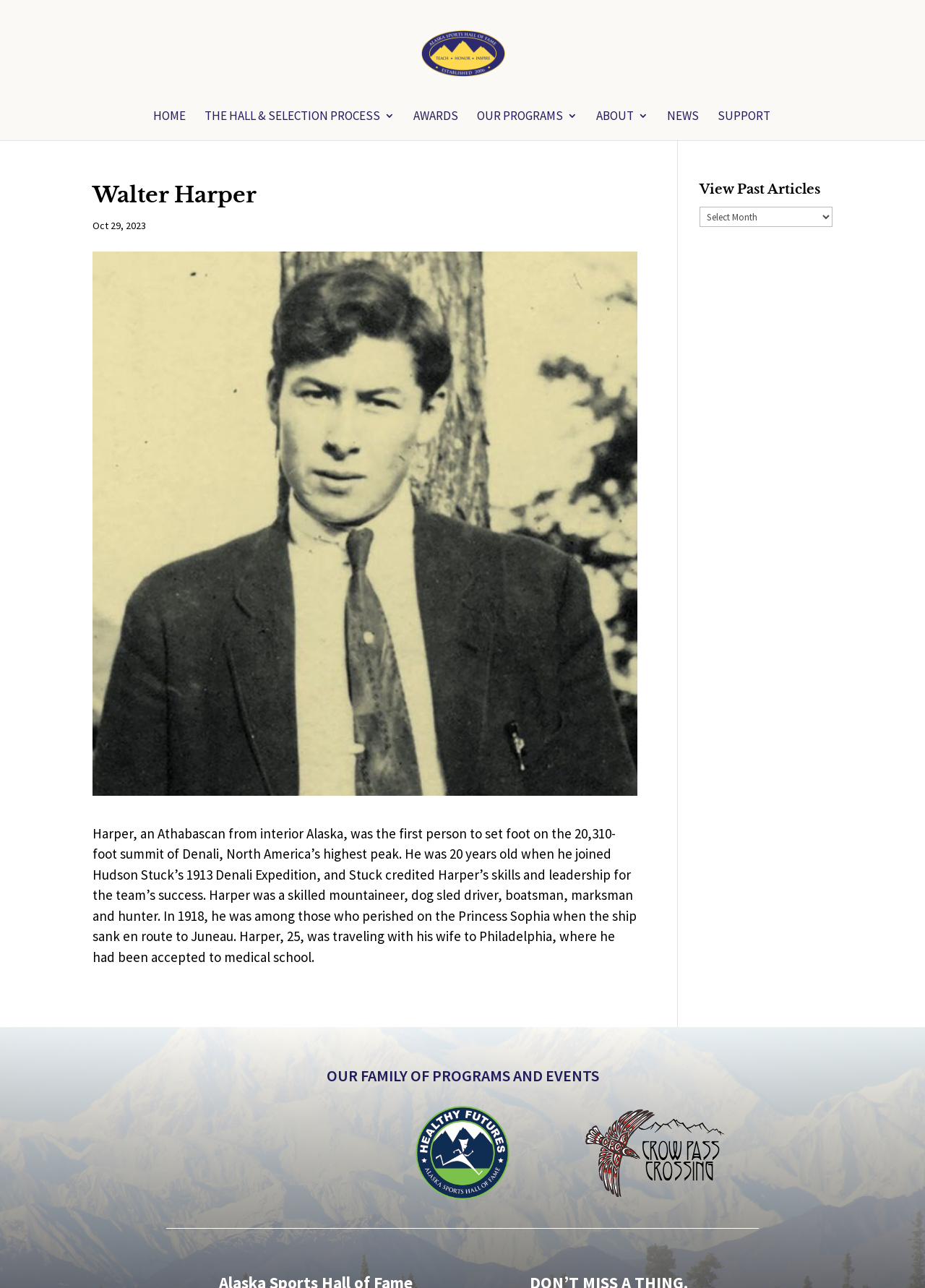Please identify the bounding box coordinates for the region that you need to click to follow this instruction: "Go to the Alaska Sports Hall of Fame homepage".

[0.407, 0.033, 0.594, 0.047]